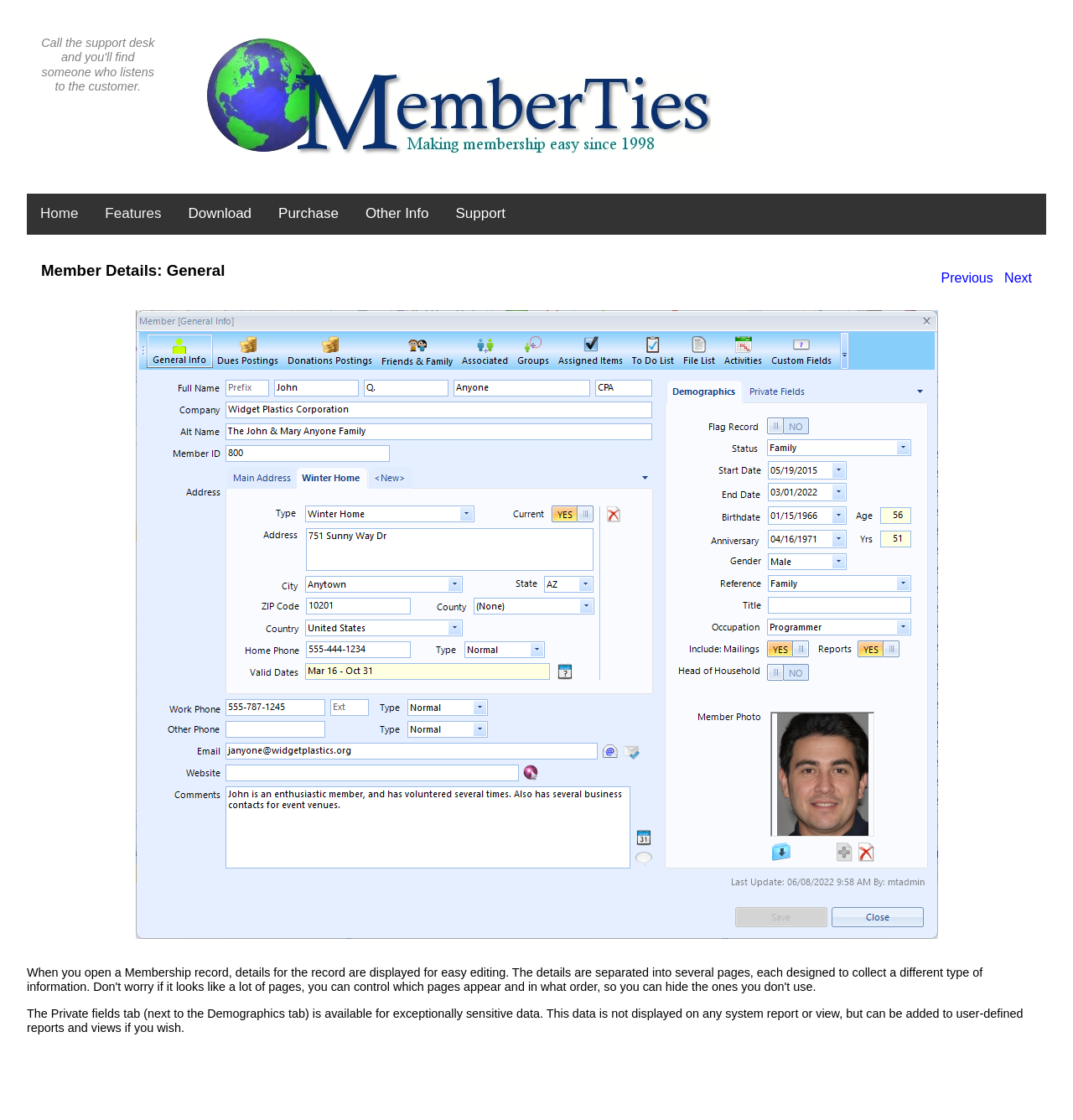Determine the bounding box coordinates of the clickable region to follow the instruction: "Click the 'Home' link".

[0.025, 0.173, 0.085, 0.209]